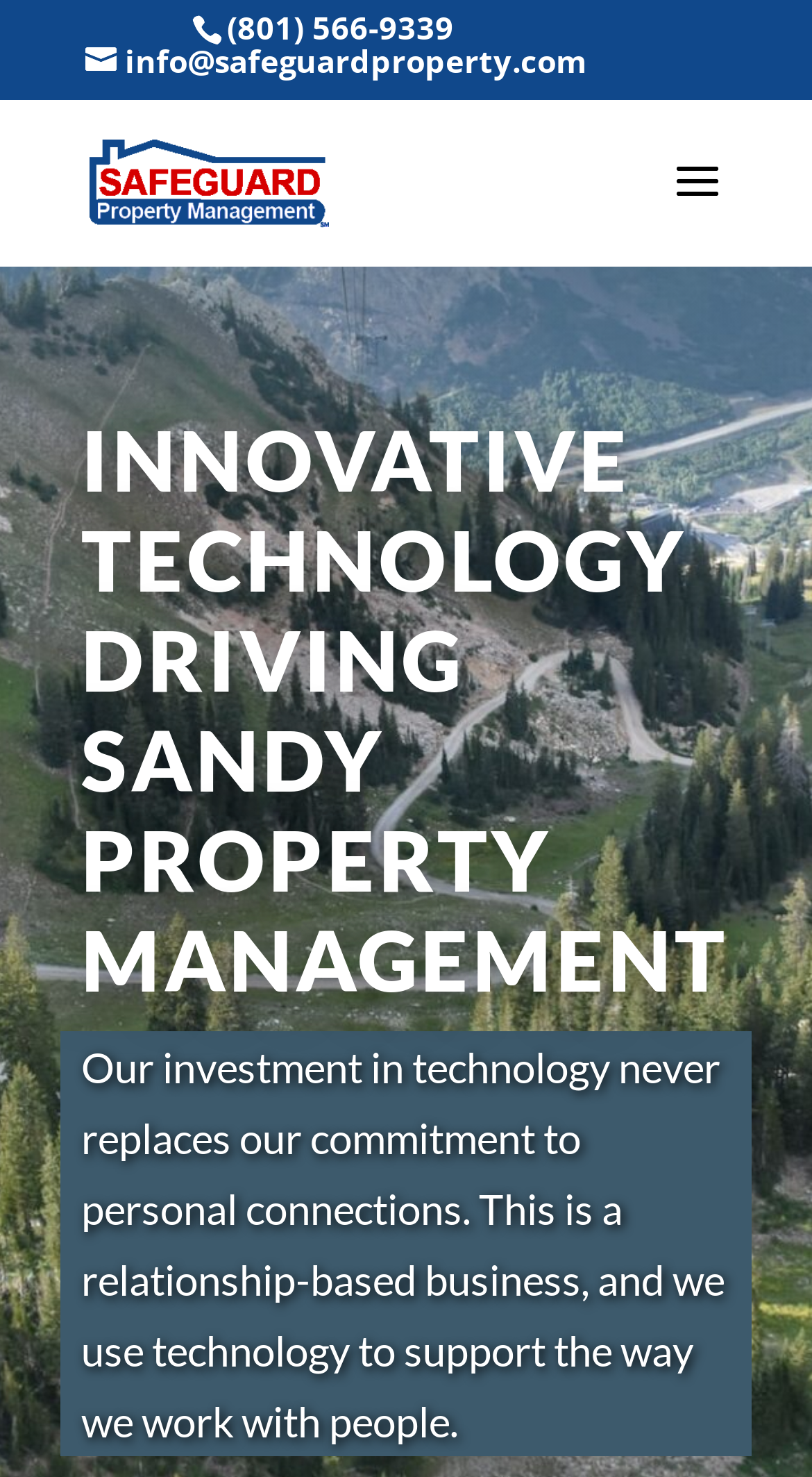What is the main focus of the company?
Utilize the image to construct a detailed and well-explained answer.

I inferred that the main focus of the company is property management by looking at the heading element with the text 'INNOVATIVE TECHNOLOGY DRIVING SANDY PROPERTY MANAGEMENT' and the static text element that mentions 'property management'.